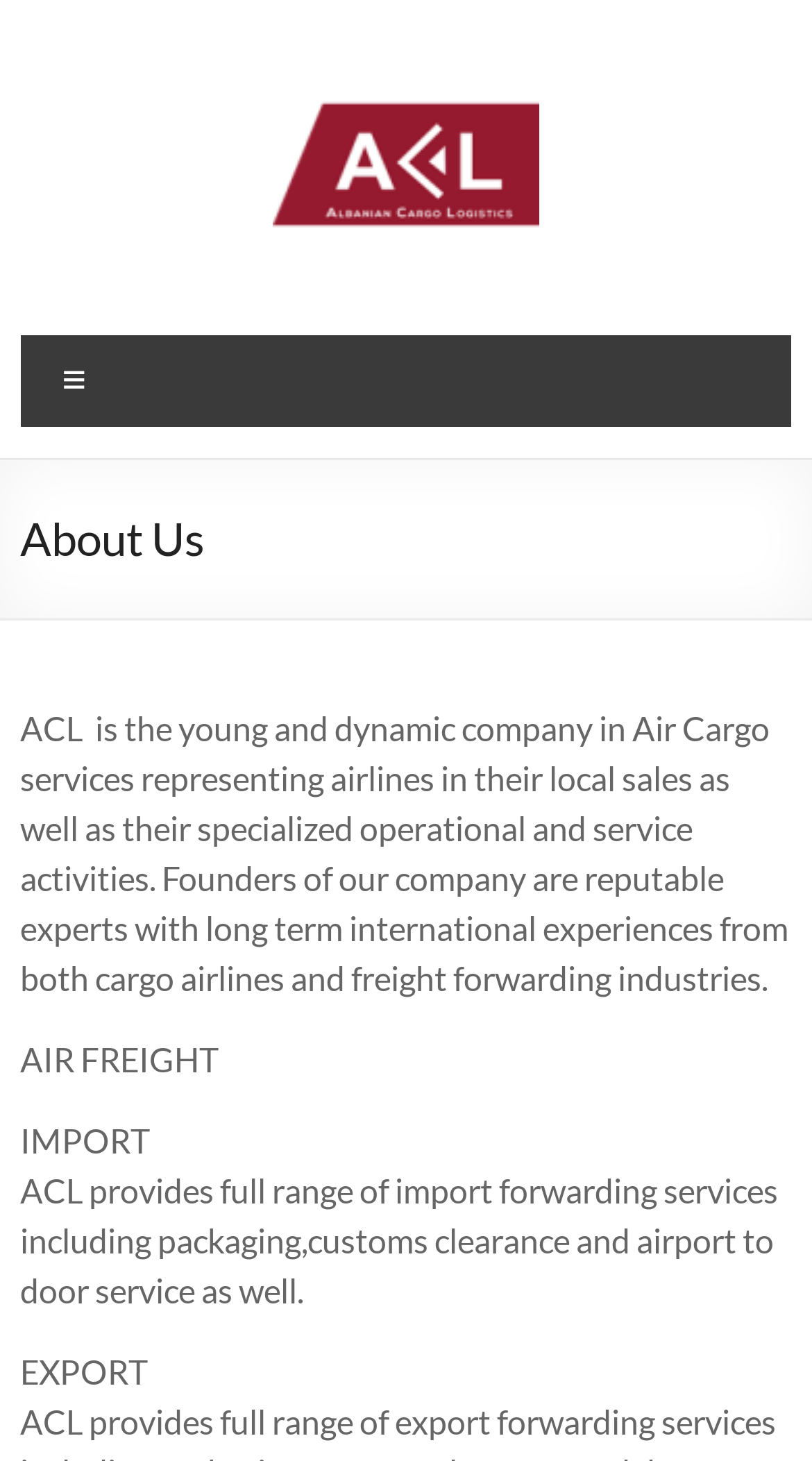Give a one-word or one-phrase response to the question:
What is included in ACL's import forwarding services?

Packaging, customs clearance, and airport to door service